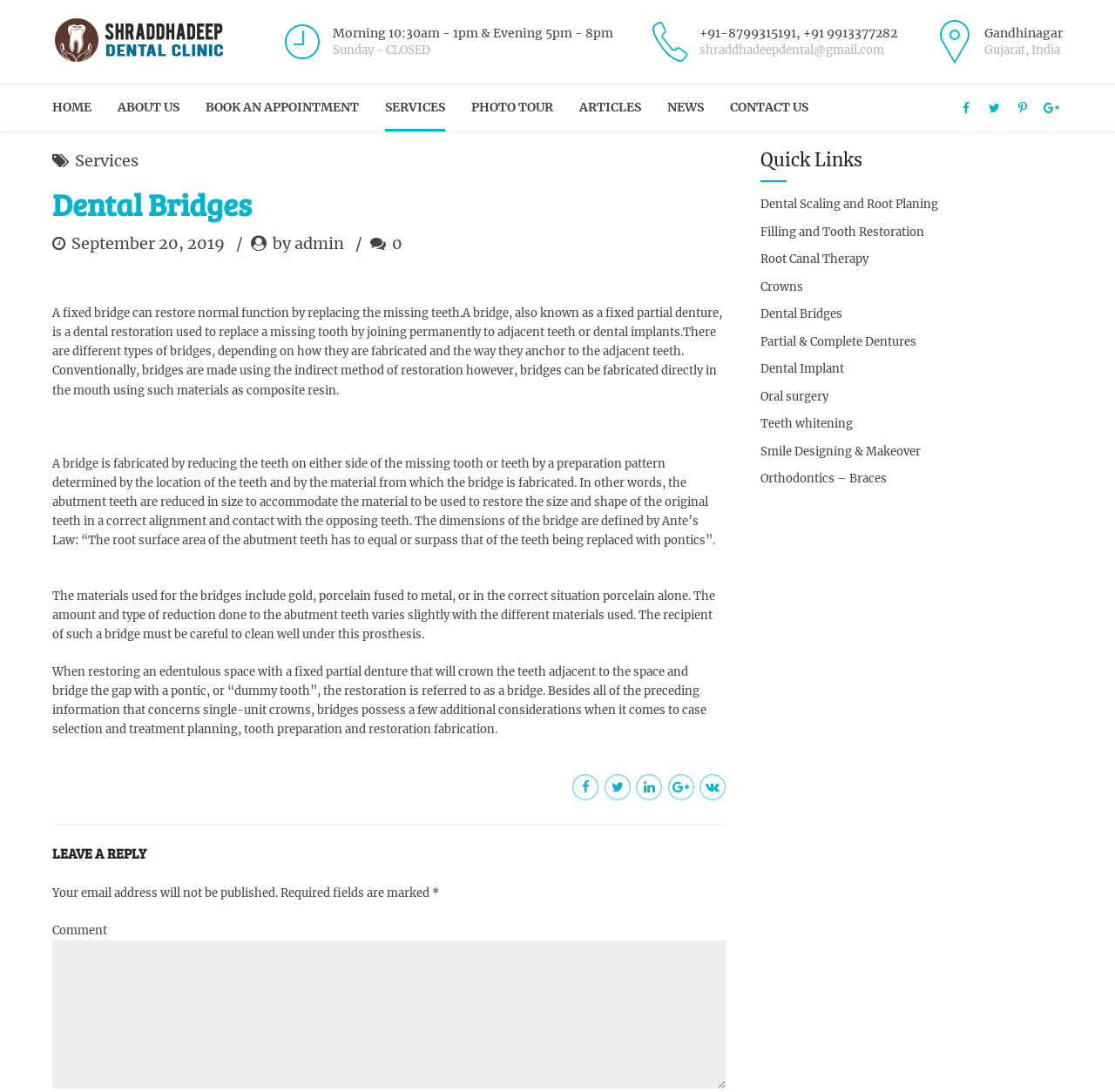Please analyze the image and give a detailed answer to the question:
What is the purpose of a bridge in dentistry?

The purpose of a bridge in dentistry can be found in the article section of the webpage, which explains that a bridge is used to replace a missing tooth by joining permanently to adjacent teeth or dental implants.